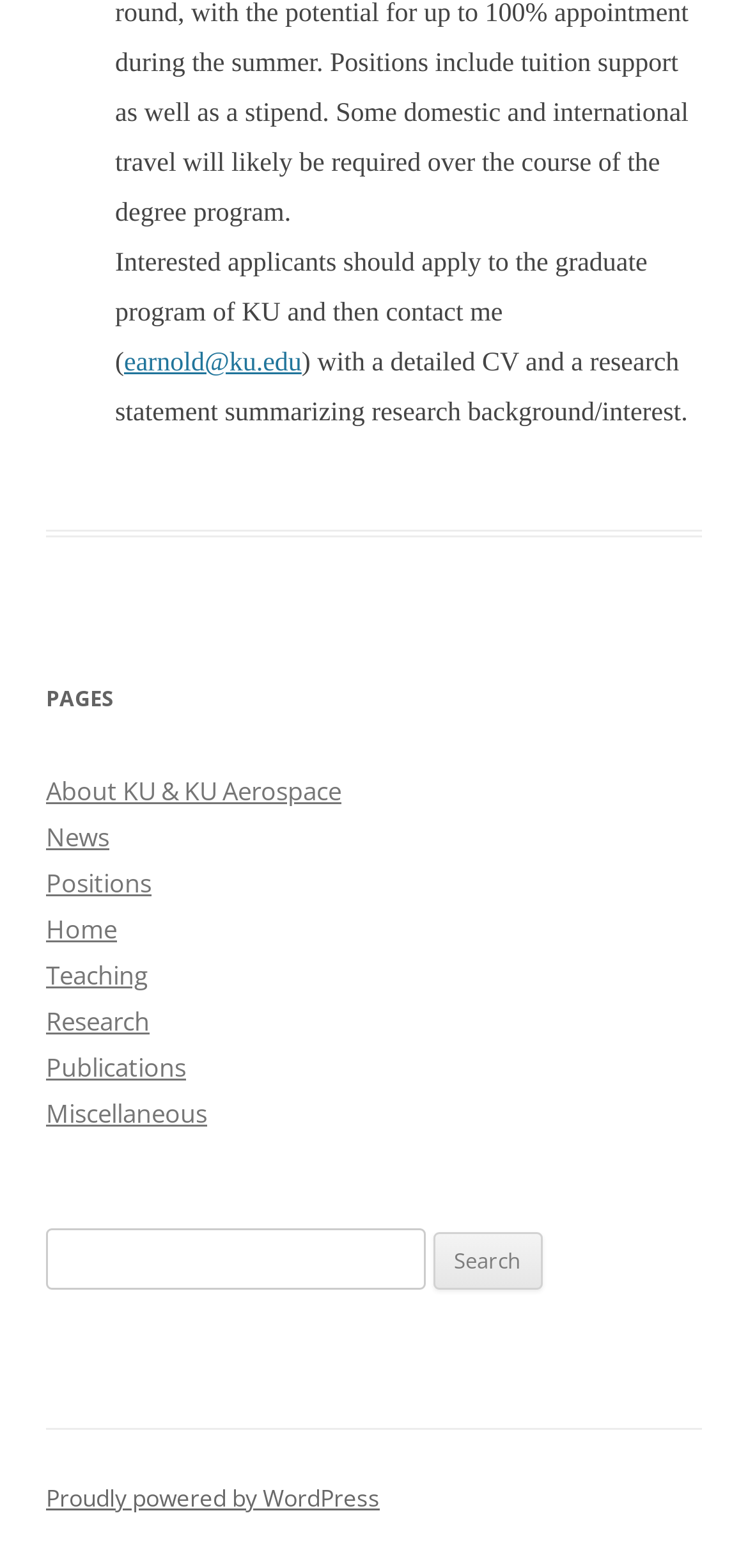With reference to the image, please provide a detailed answer to the following question: What is the purpose of the search box?

The search box is located at the bottom of the webpage, and it allows users to search for specific content within the website. The search box has a label 'Search for:' and a button 'Search'.